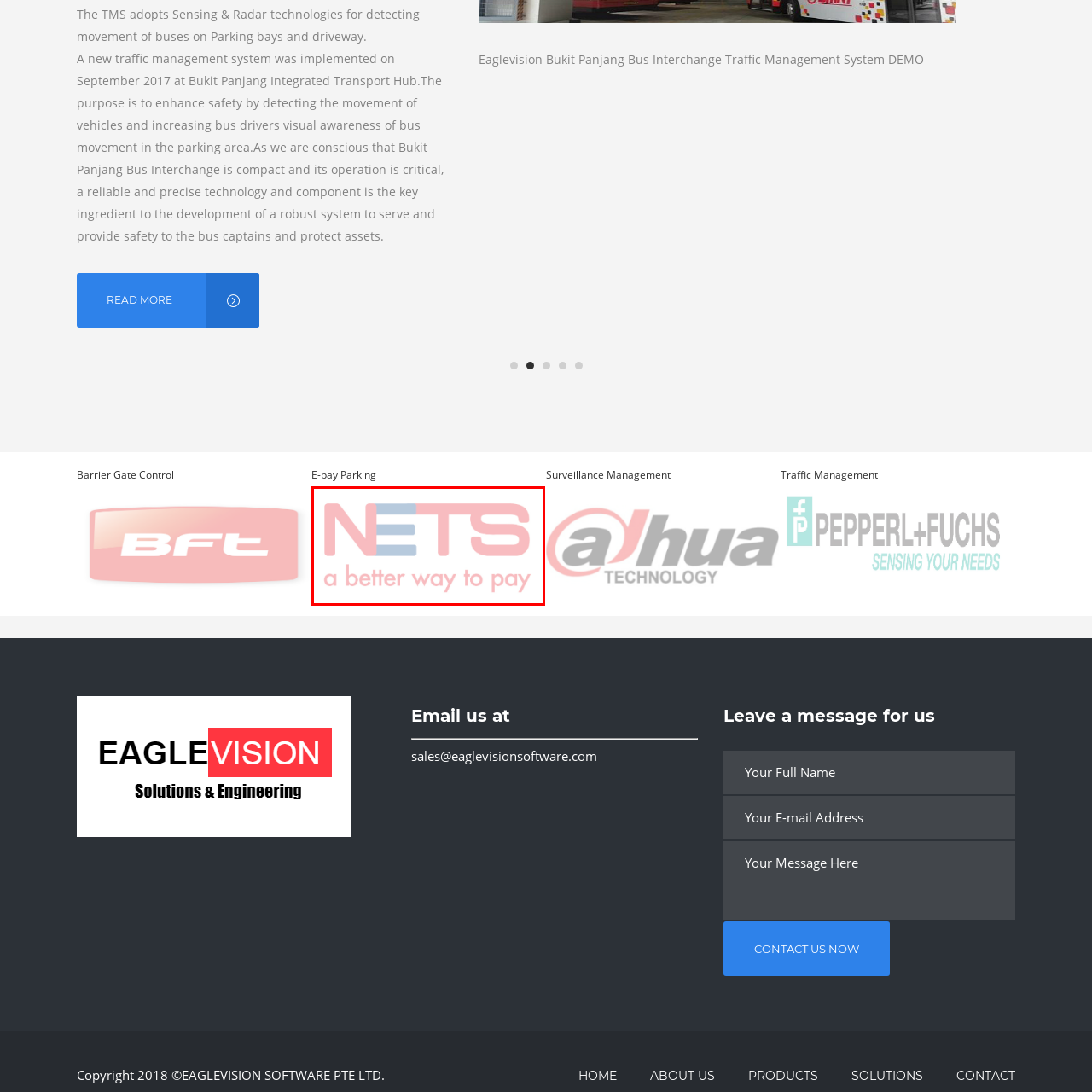Detail the features and components of the image inside the red outline.

The image prominently features the logo of NETS, a leading digital payment system widely used in Singapore. The design showcases the letters "NETS" in a modern and stylized font, with a blend of pink and light blue colors that convey a sense of innovation and ease. Beneath the logo, the tagline "a better way to pay" emphasizes the company's commitment to offering convenient and efficient payment solutions. This visual reinforces NETS' role in enhancing the payment experience for users in various settings, including bus and transport services, as part of a broader initiative to improve traffic management and safety in high-traffic areas like the Bukit Panjang Integrated Transport Hub.